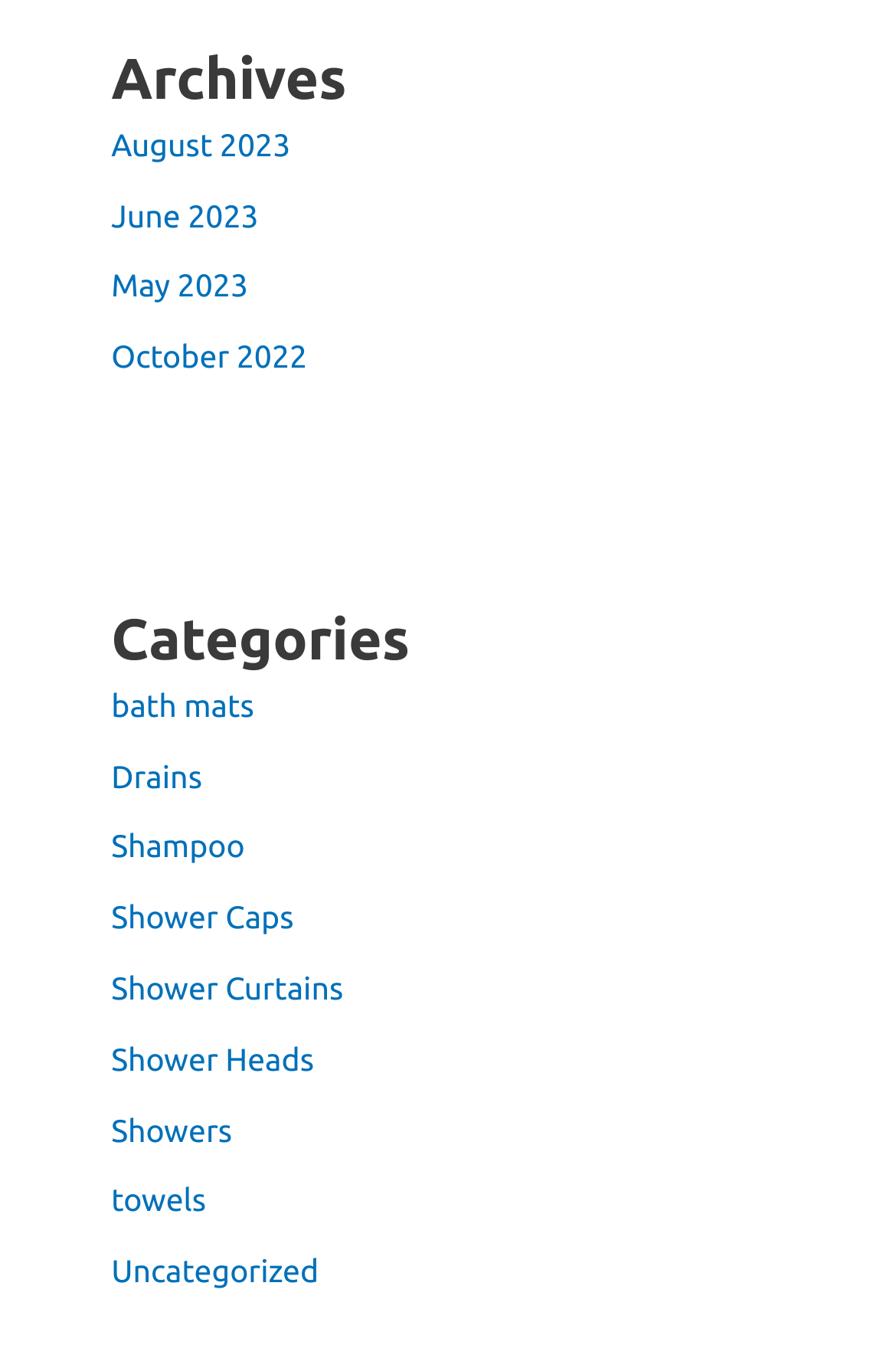Can you specify the bounding box coordinates for the region that should be clicked to fulfill this instruction: "view August 2023 archives".

[0.124, 0.092, 0.324, 0.119]